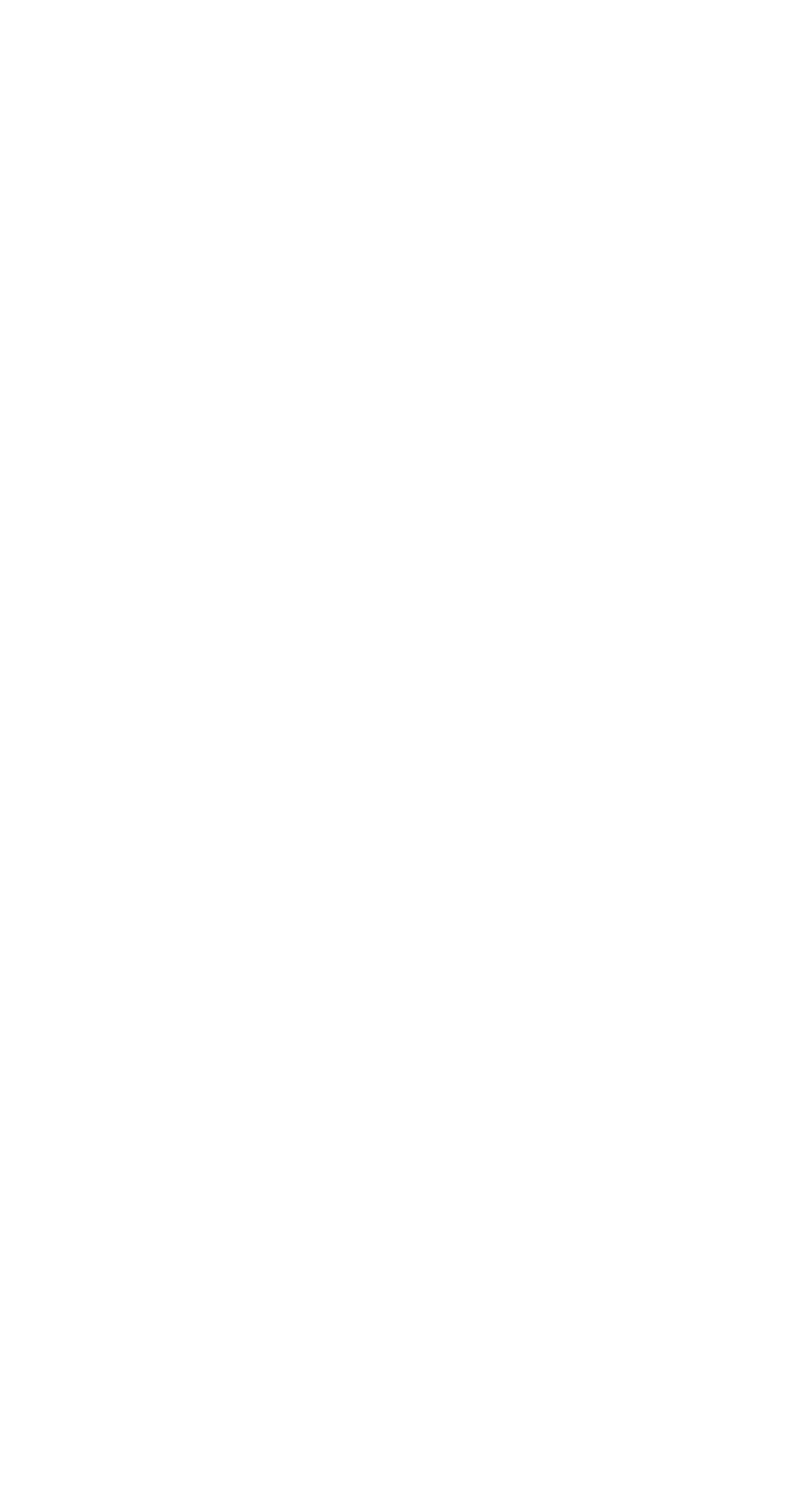Given the element description 028 9026 5000, predict the bounding box coordinates for the UI element in the webpage screenshot. The format should be (top-left x, top-left y, bottom-right x, bottom-right y), and the values should be between 0 and 1.

[0.038, 0.806, 0.285, 0.829]